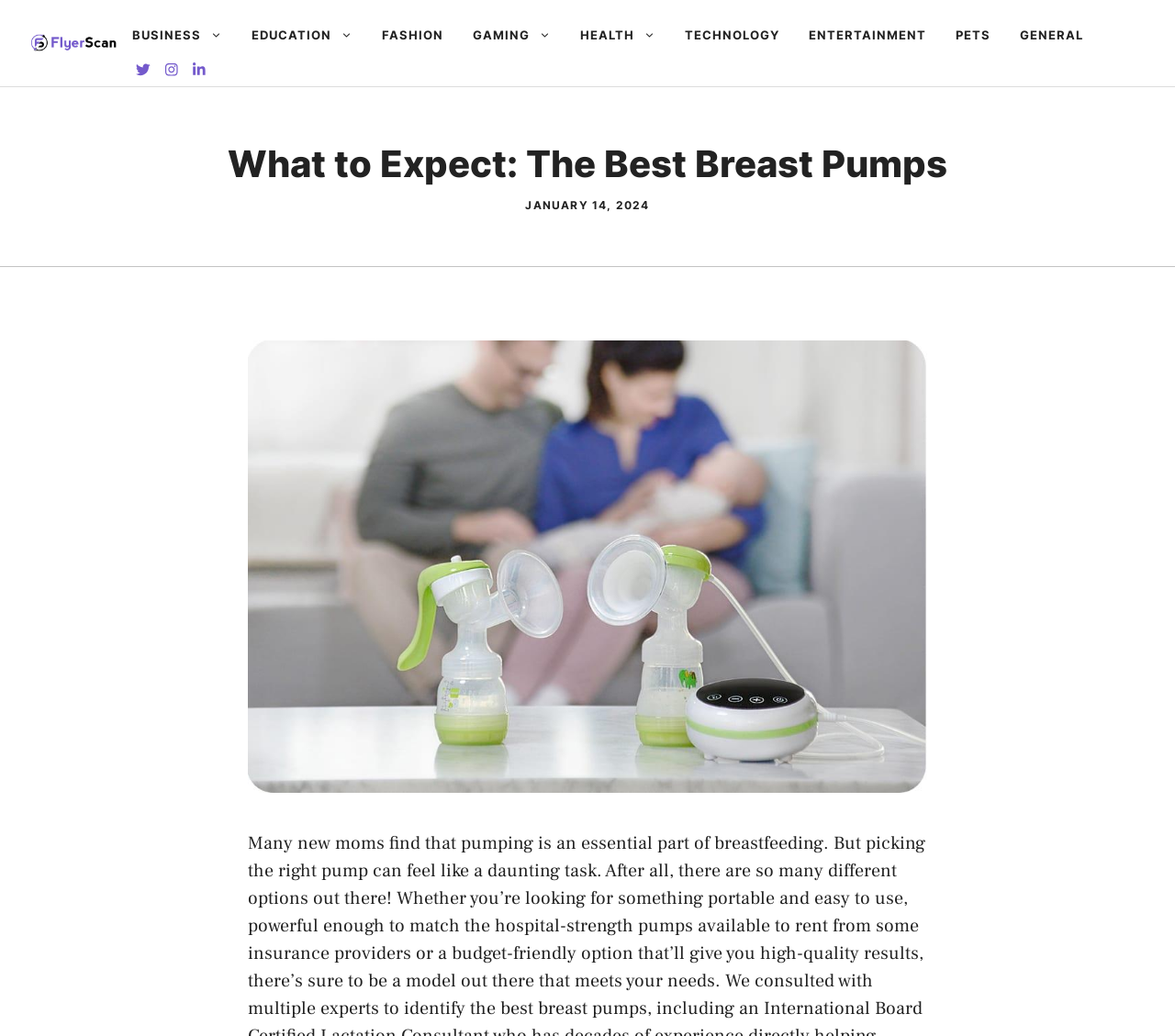What is the purpose of the webpage?
Look at the image and respond with a single word or a short phrase.

To identify the best breast pumps